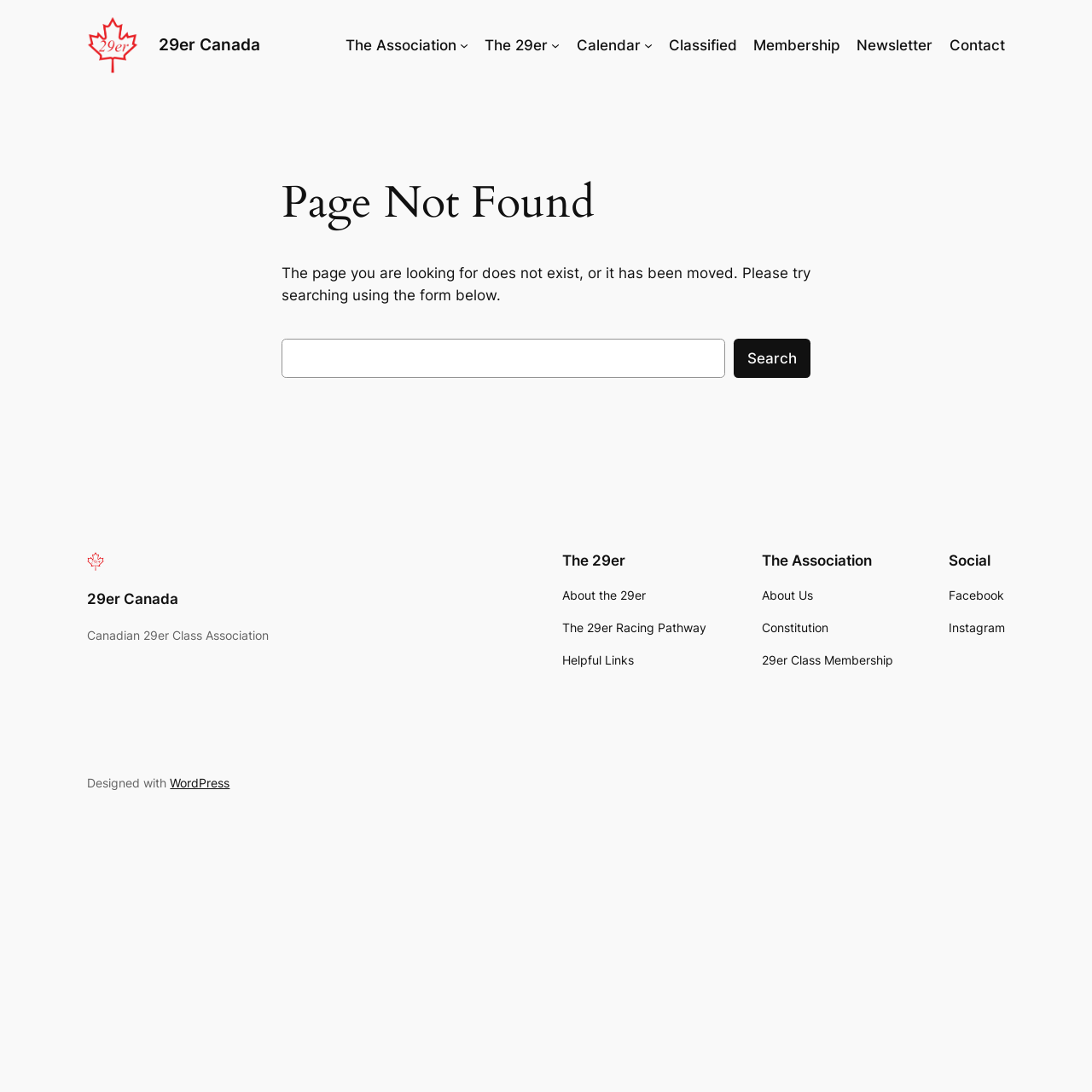What type of content is the website related to?
Please provide a detailed answer to the question.

The website appears to be related to sailing, specifically the 29er class of sailboats, as indicated by the logo and the various links and headings throughout the webpage.